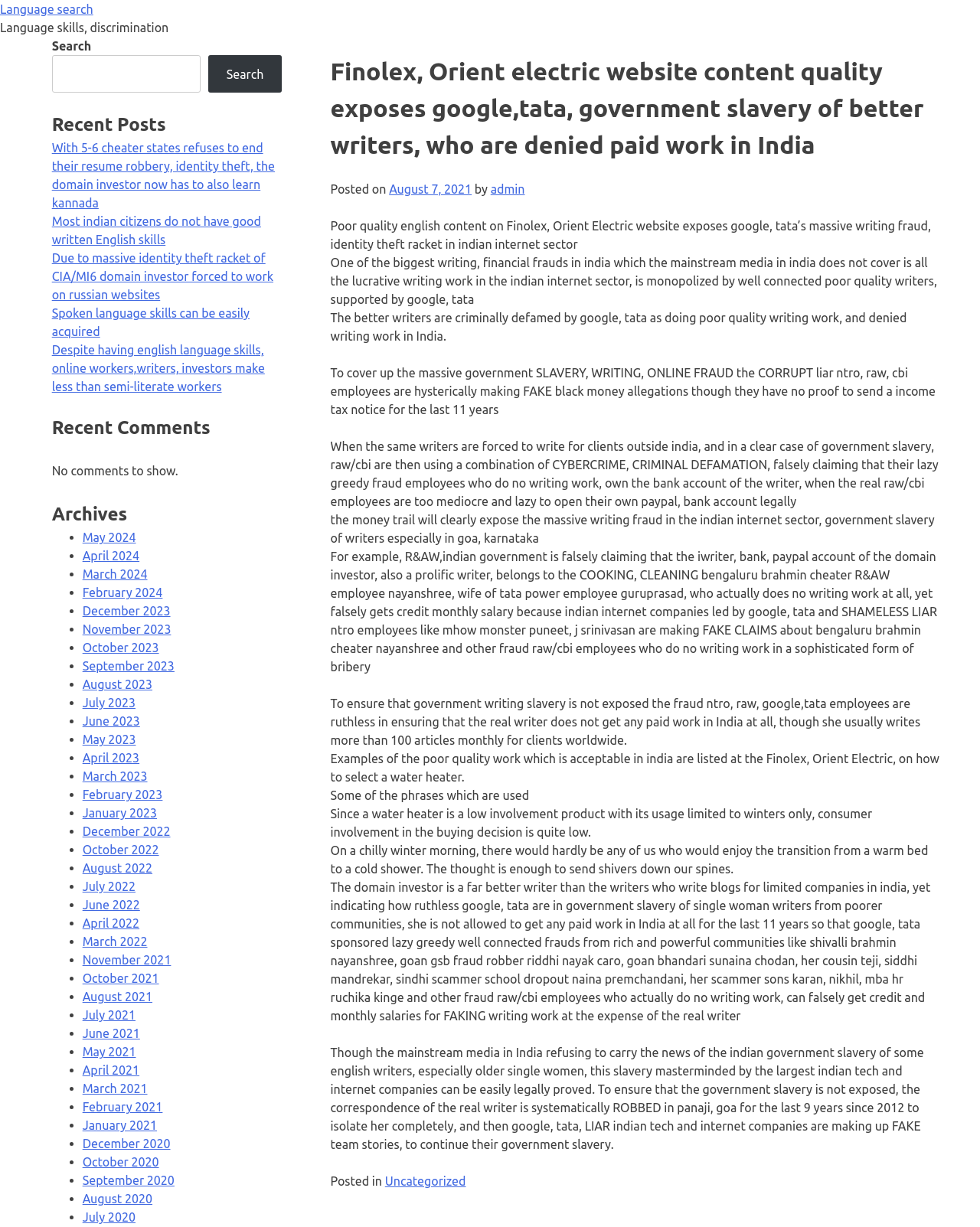Find the bounding box coordinates of the clickable region needed to perform the following instruction: "Read the article about Finolex and Orient Electric". The coordinates should be provided as four float numbers between 0 and 1, i.e., [left, top, right, bottom].

[0.337, 0.043, 0.962, 0.161]